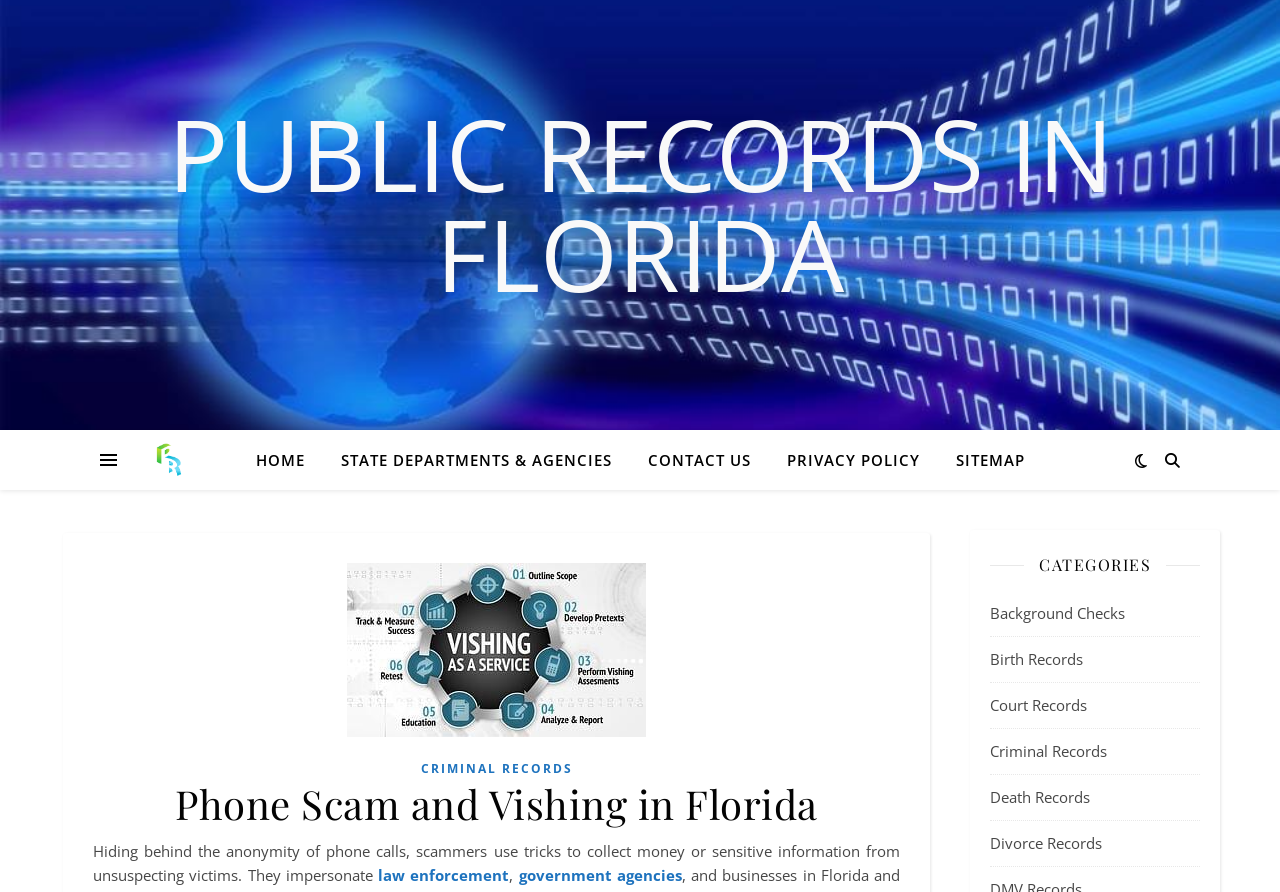Please identify the bounding box coordinates for the region that you need to click to follow this instruction: "learn about criminal records".

[0.329, 0.849, 0.447, 0.876]